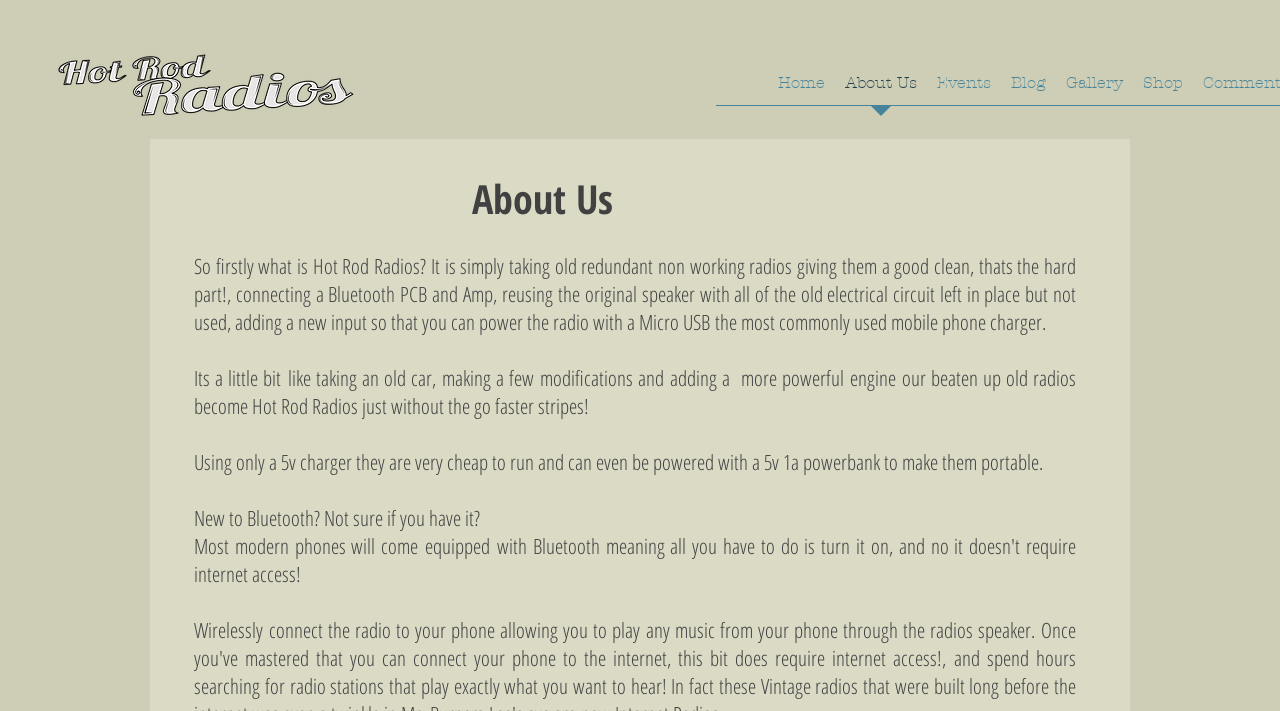From the webpage screenshot, predict the bounding box coordinates (top-left x, top-left y, bottom-right x, bottom-right y) for the UI element described here: About Us

[0.652, 0.086, 0.724, 0.166]